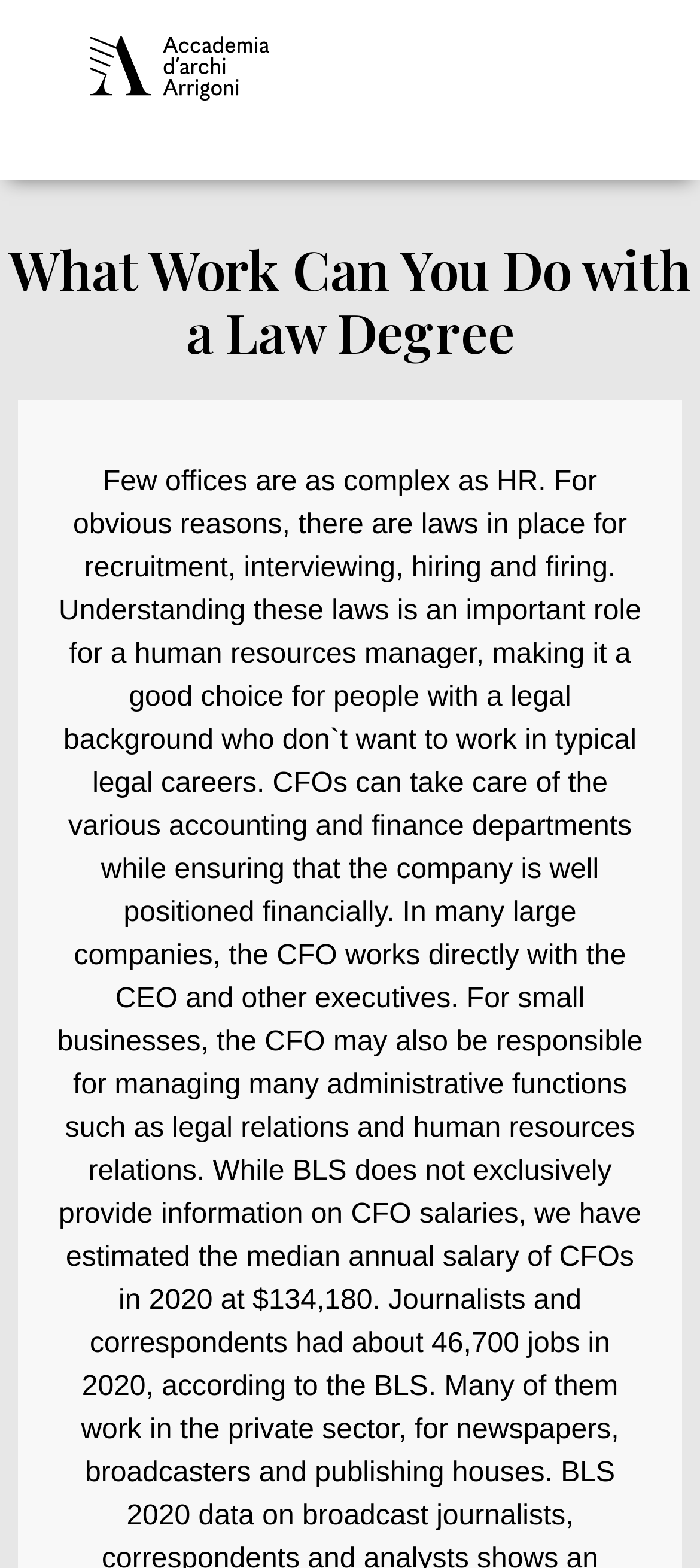Your task is to extract the text of the main heading from the webpage.

What Work Can You Do with a Law Degree